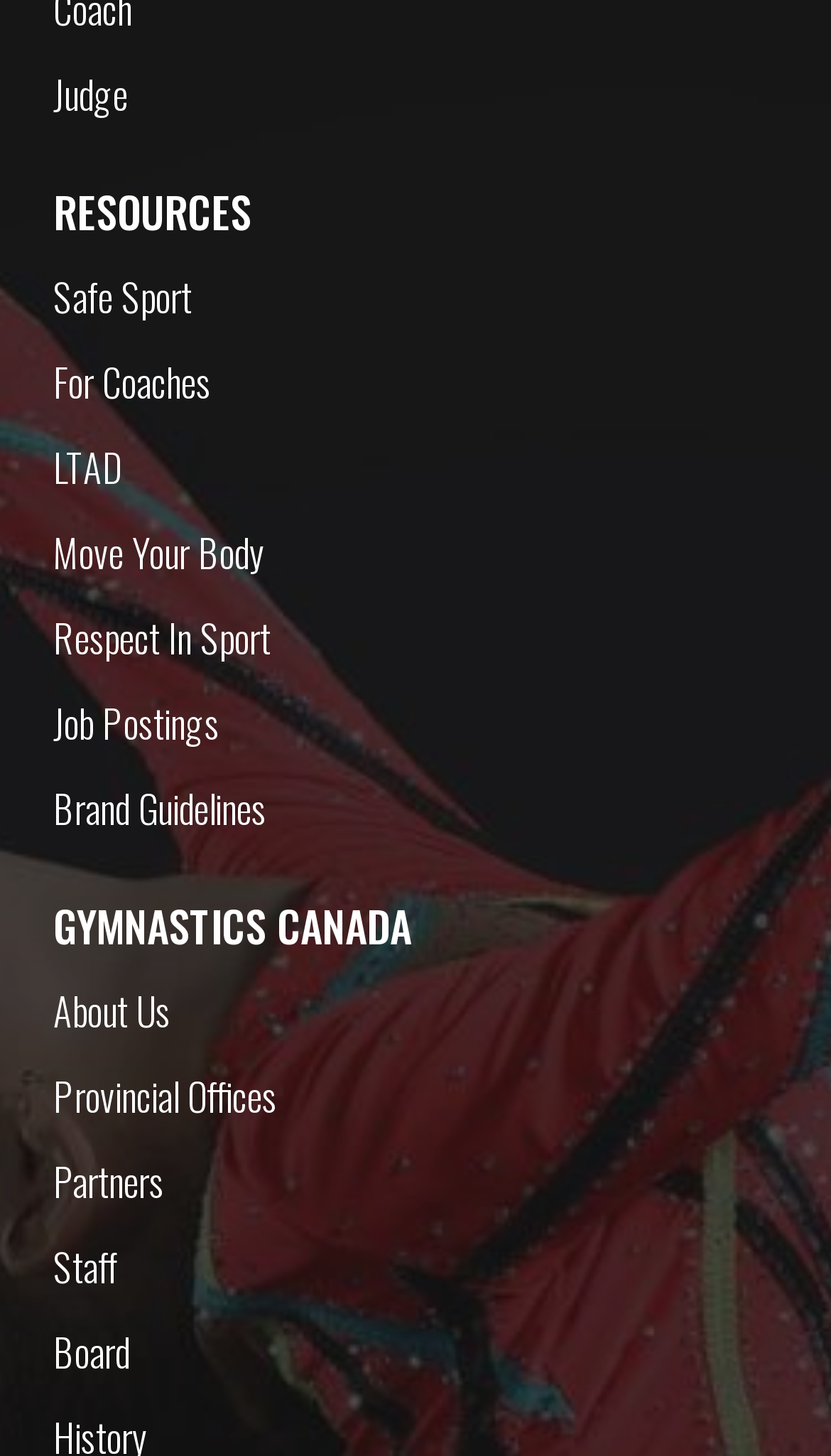Please find the bounding box for the UI element described by: "Board".

[0.026, 0.899, 0.974, 0.958]